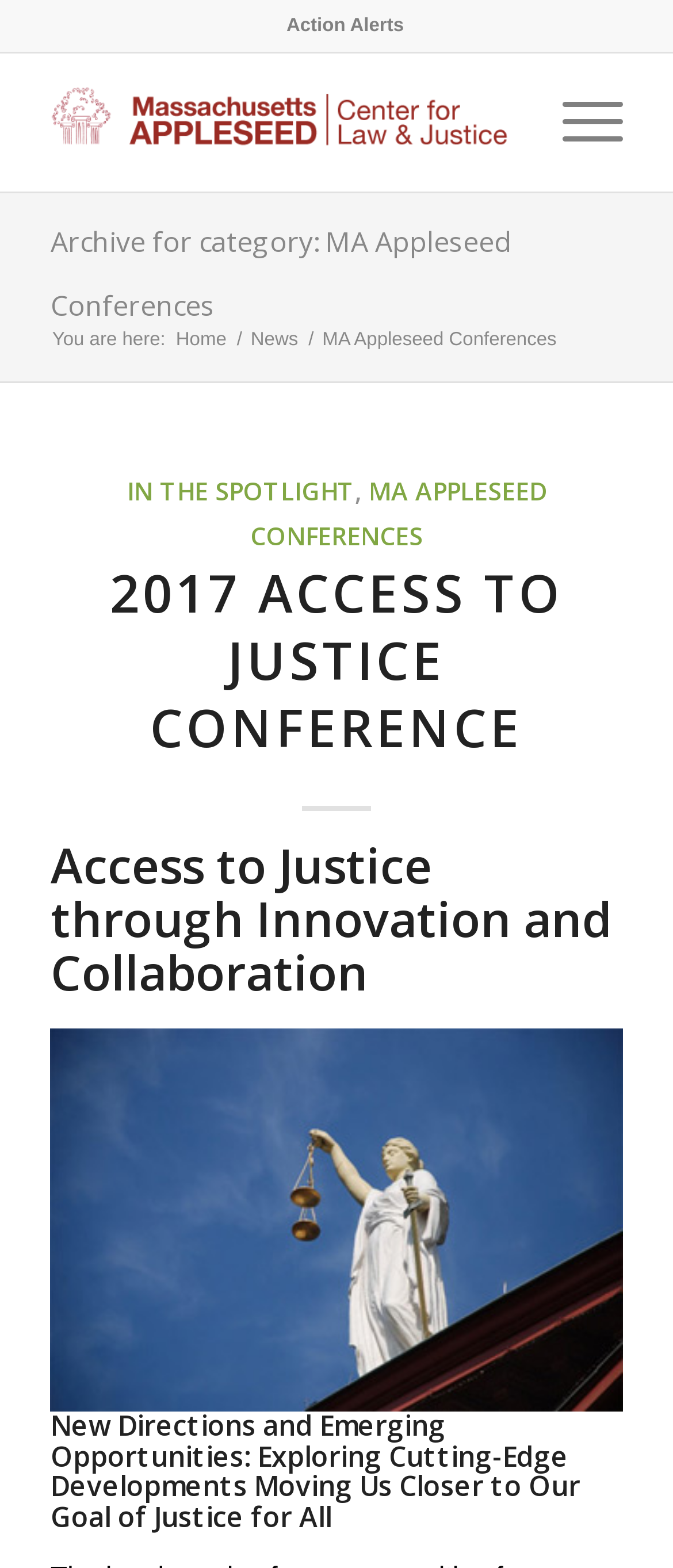Identify the bounding box coordinates for the region of the element that should be clicked to carry out the instruction: "read IN THE SPOTLIGHT". The bounding box coordinates should be four float numbers between 0 and 1, i.e., [left, top, right, bottom].

[0.188, 0.302, 0.527, 0.323]